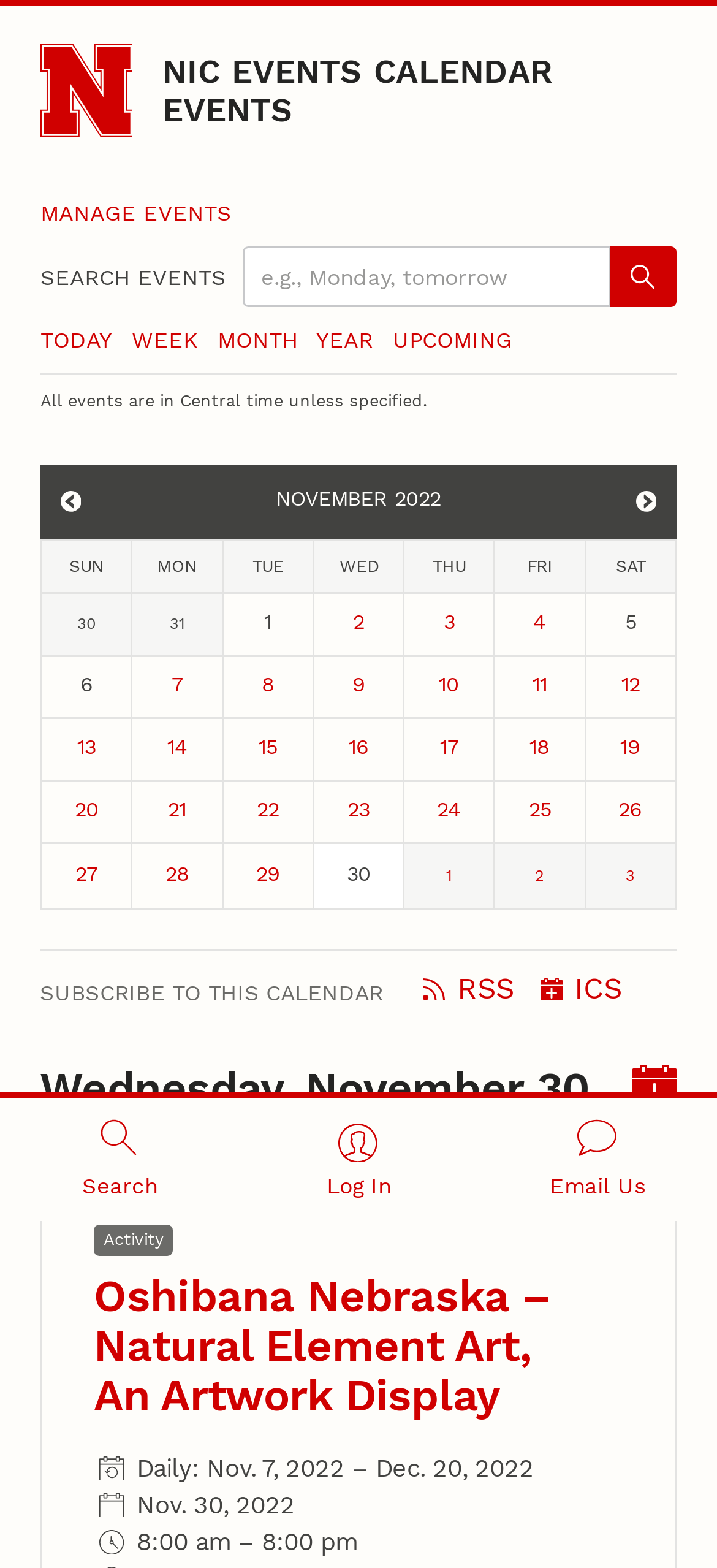Can you find the bounding box coordinates for the element to click on to achieve the instruction: "Log in"?

[0.333, 0.7, 0.667, 0.779]